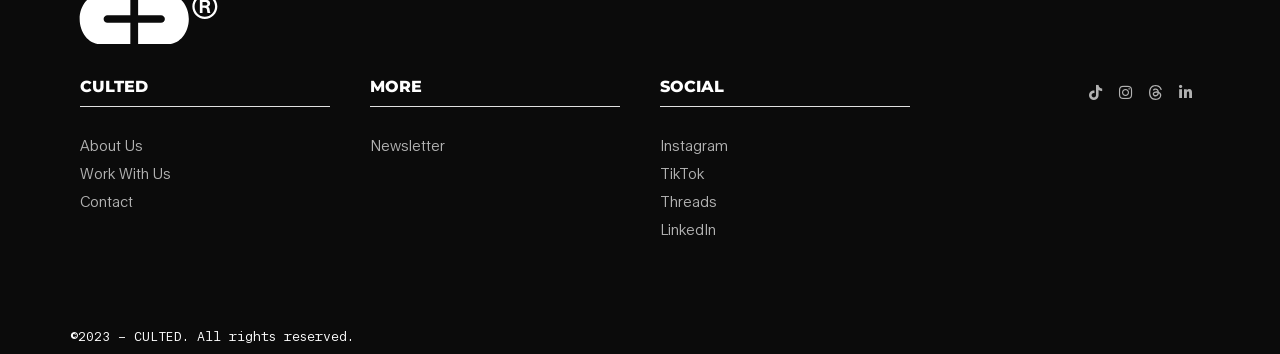Please locate the bounding box coordinates of the element that needs to be clicked to achieve the following instruction: "Click on About Us". The coordinates should be four float numbers between 0 and 1, i.e., [left, top, right, bottom].

[0.062, 0.388, 0.112, 0.436]